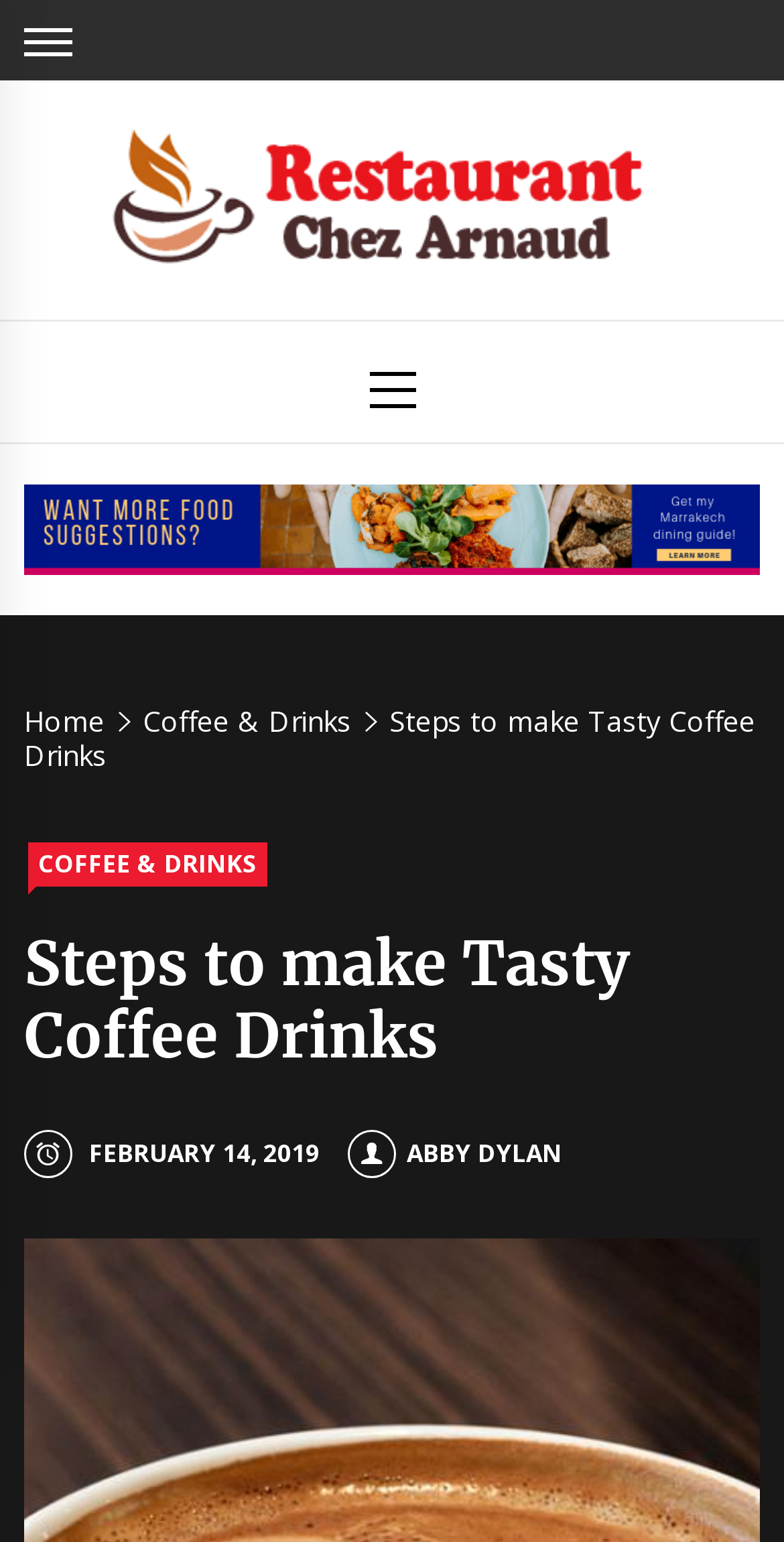Identify the bounding box coordinates for the region of the element that should be clicked to carry out the instruction: "Read the article 'Steps to make Tasty Coffee Drinks'". The bounding box coordinates should be four float numbers between 0 and 1, i.e., [left, top, right, bottom].

[0.031, 0.602, 0.969, 0.715]